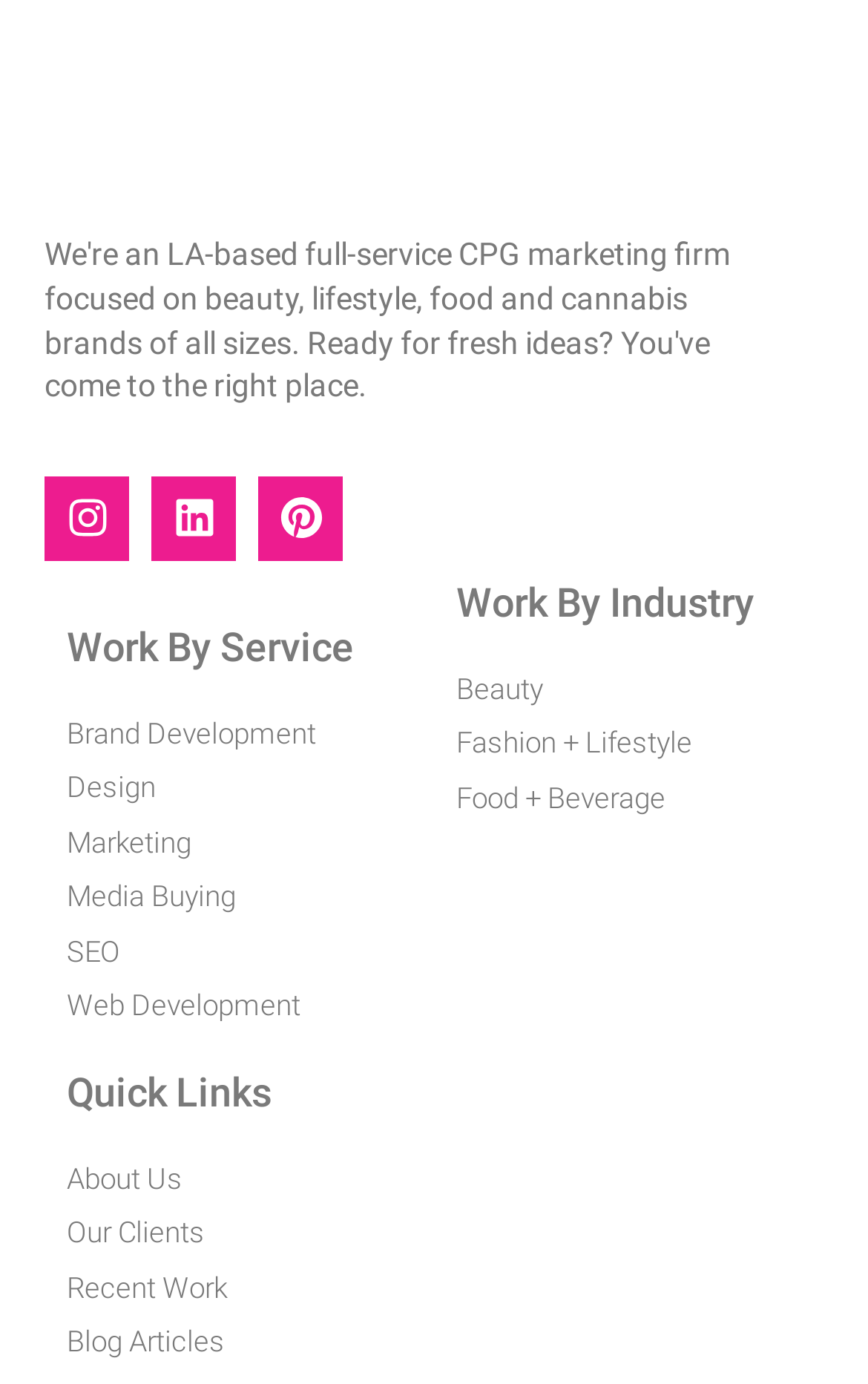How many social media platforms are listed?
Could you give a comprehensive explanation in response to this question?

I found the answer by counting the number of social media links at the top of the page, which are 'Instagram', 'Linkedin', and 'Pinterest', totaling 3 platforms.